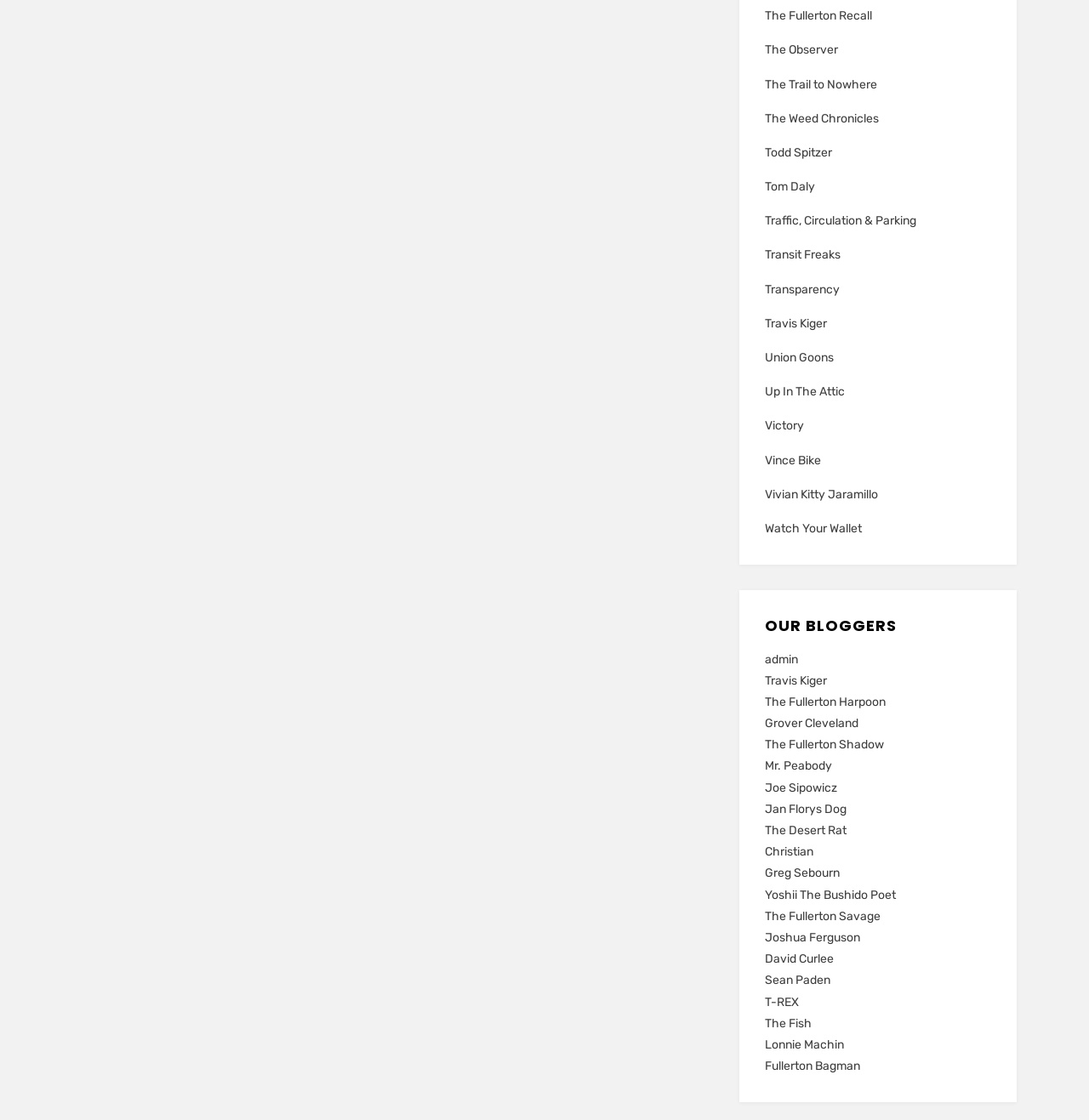Could you determine the bounding box coordinates of the clickable element to complete the instruction: "Click on The Fullerton Recall link"? Provide the coordinates as four float numbers between 0 and 1, i.e., [left, top, right, bottom].

[0.702, 0.002, 0.91, 0.021]